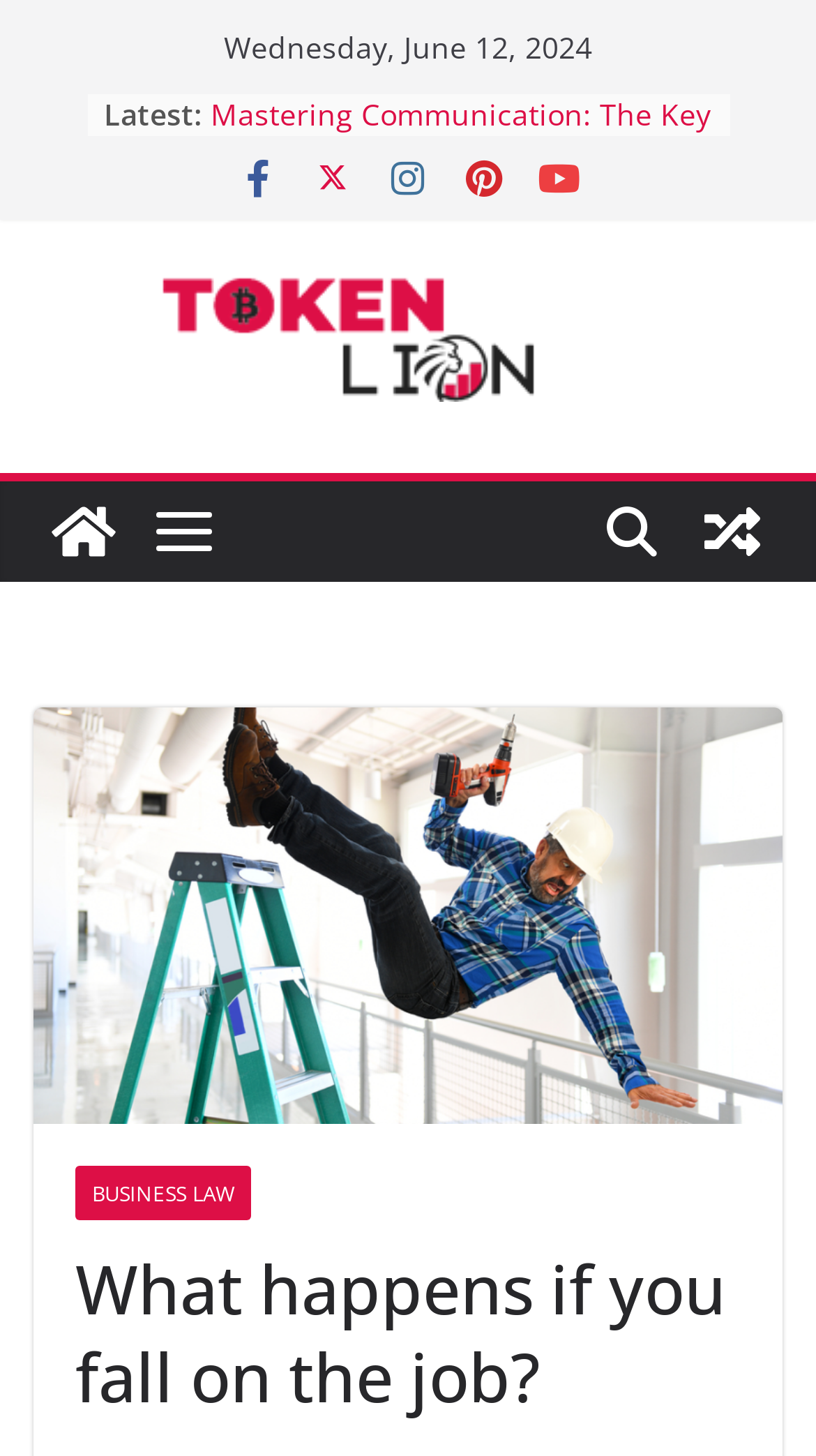What is the icon located to the right of the 'Token Lion' link?
Examine the image and give a concise answer in one word or a short phrase.

an image